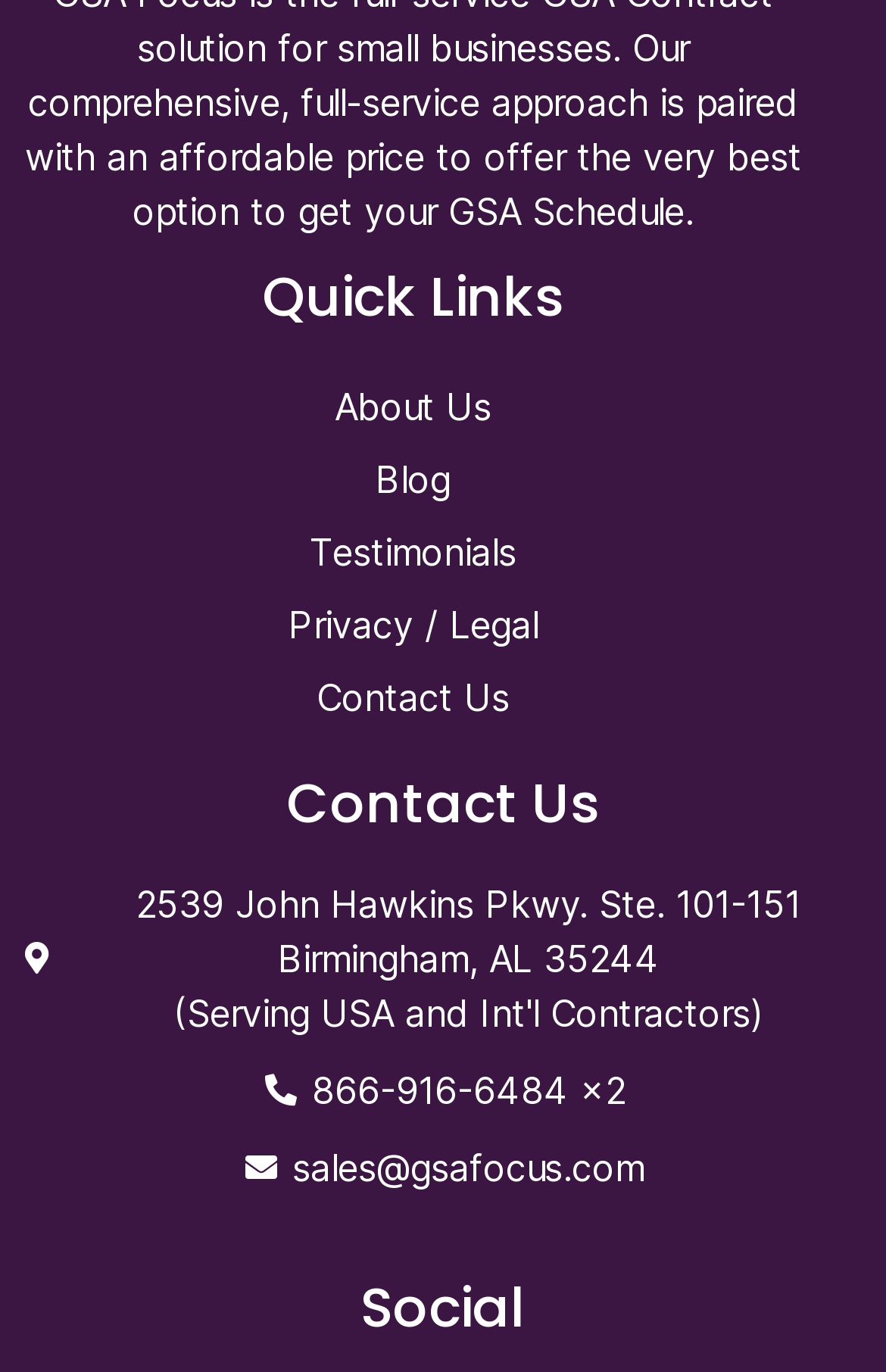What is the phone number to contact the company?
Using the image, answer in one word or phrase.

866-916-6484 x2